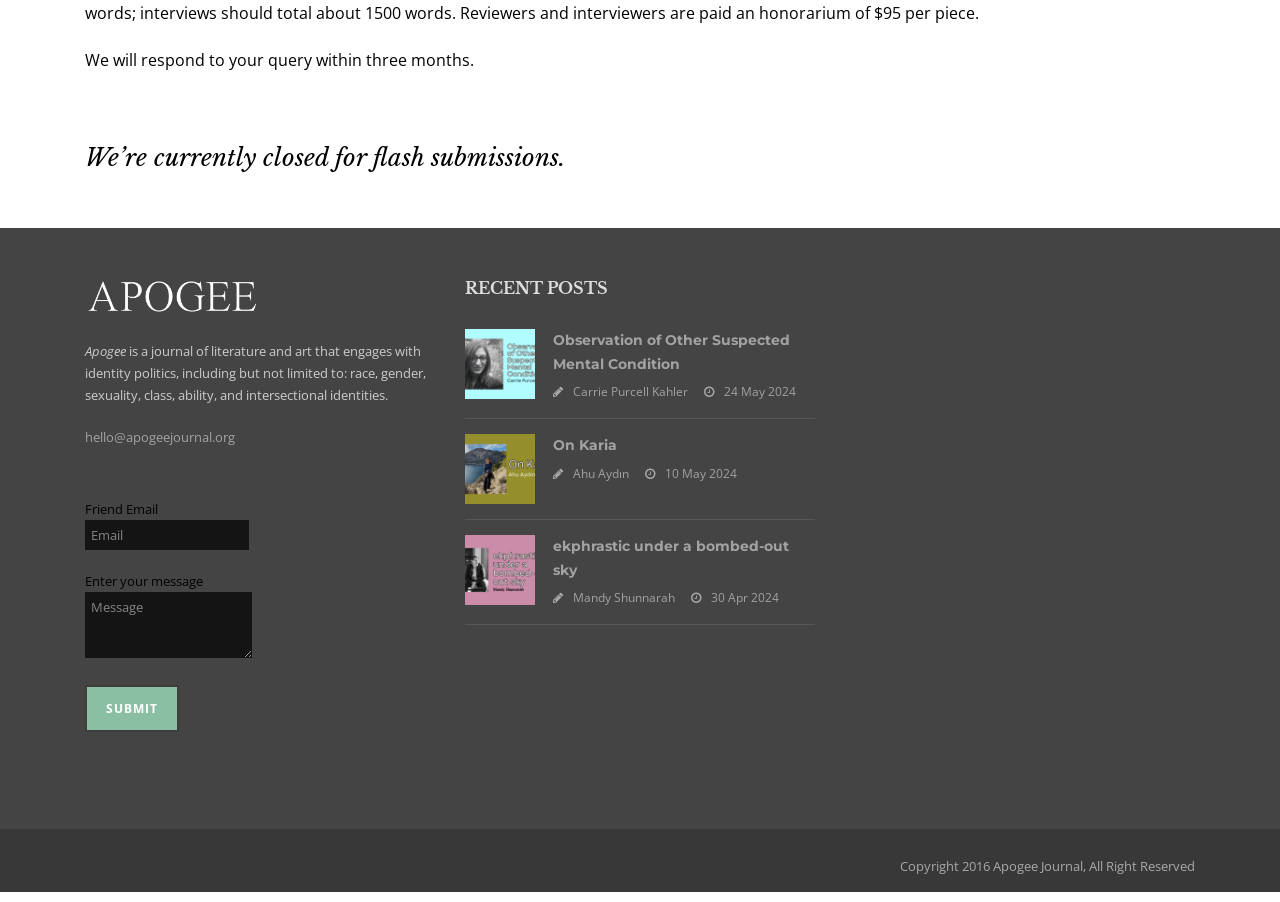Please determine the bounding box coordinates of the clickable area required to carry out the following instruction: "Submit your query". The coordinates must be four float numbers between 0 and 1, represented as [left, top, right, bottom].

[0.066, 0.759, 0.14, 0.811]